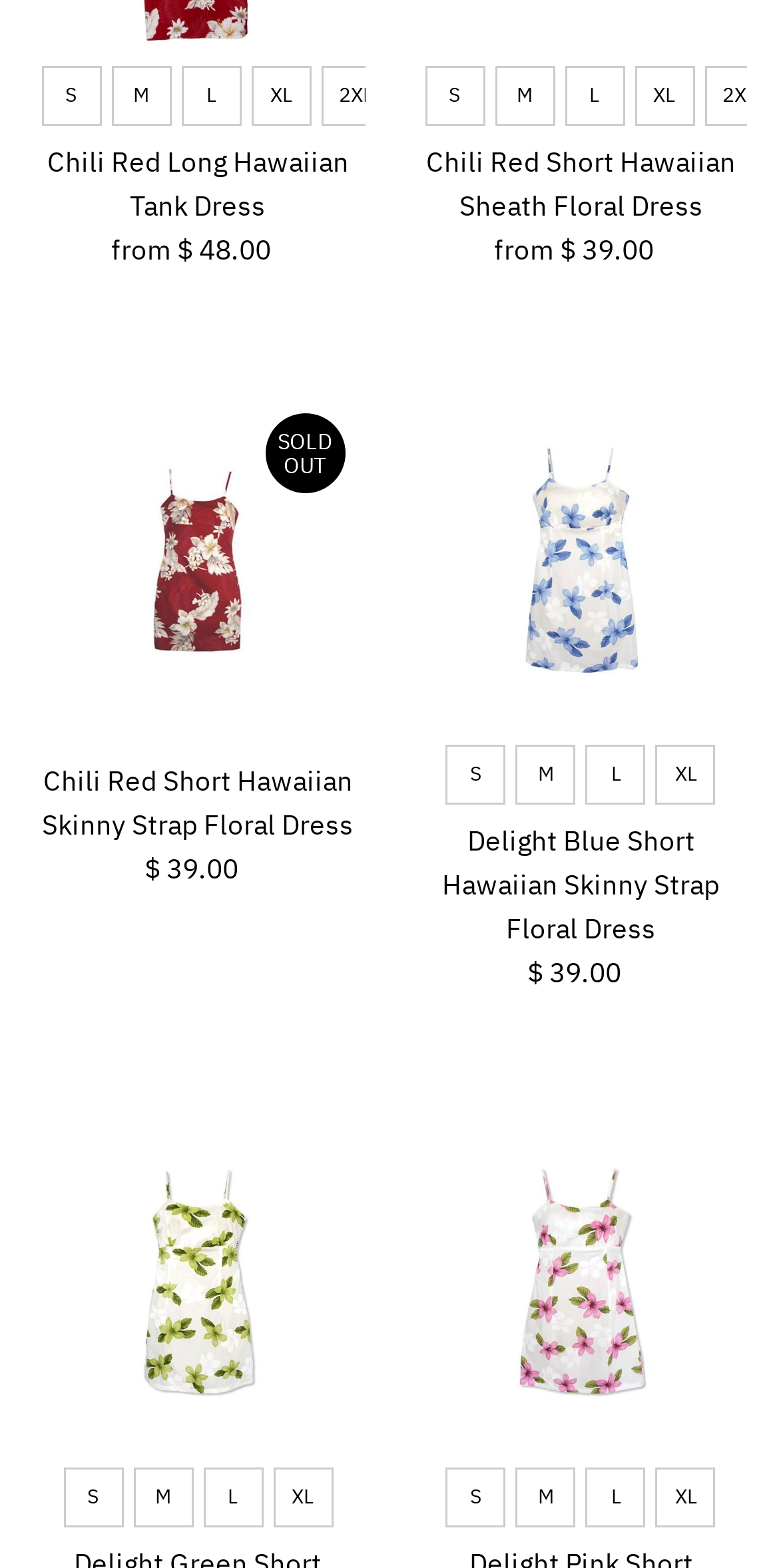Determine the bounding box coordinates of the region that needs to be clicked to achieve the task: "View Chili Red Long Hawaiian Tank Dress".

[0.061, 0.092, 0.448, 0.143]